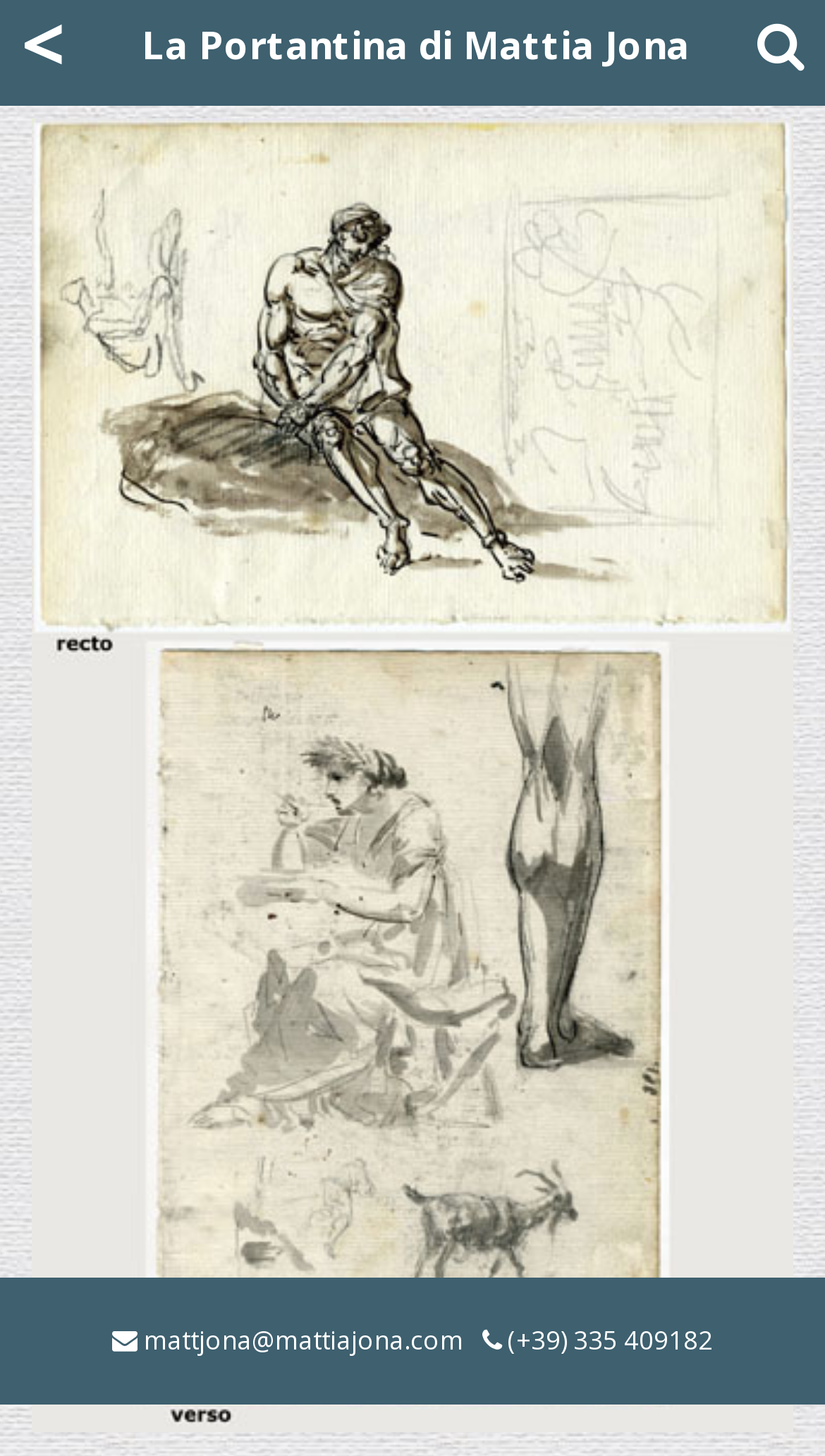What is the name of the artwork?
Refer to the image and provide a thorough answer to the question.

By analyzing the webpage, I found a link with the text 'SKETCH OF A SEATED MAN AND SKETCH OF A PAINTING (recto); FIGURE STUDIES (verso)' which is likely to be the name of the artwork.